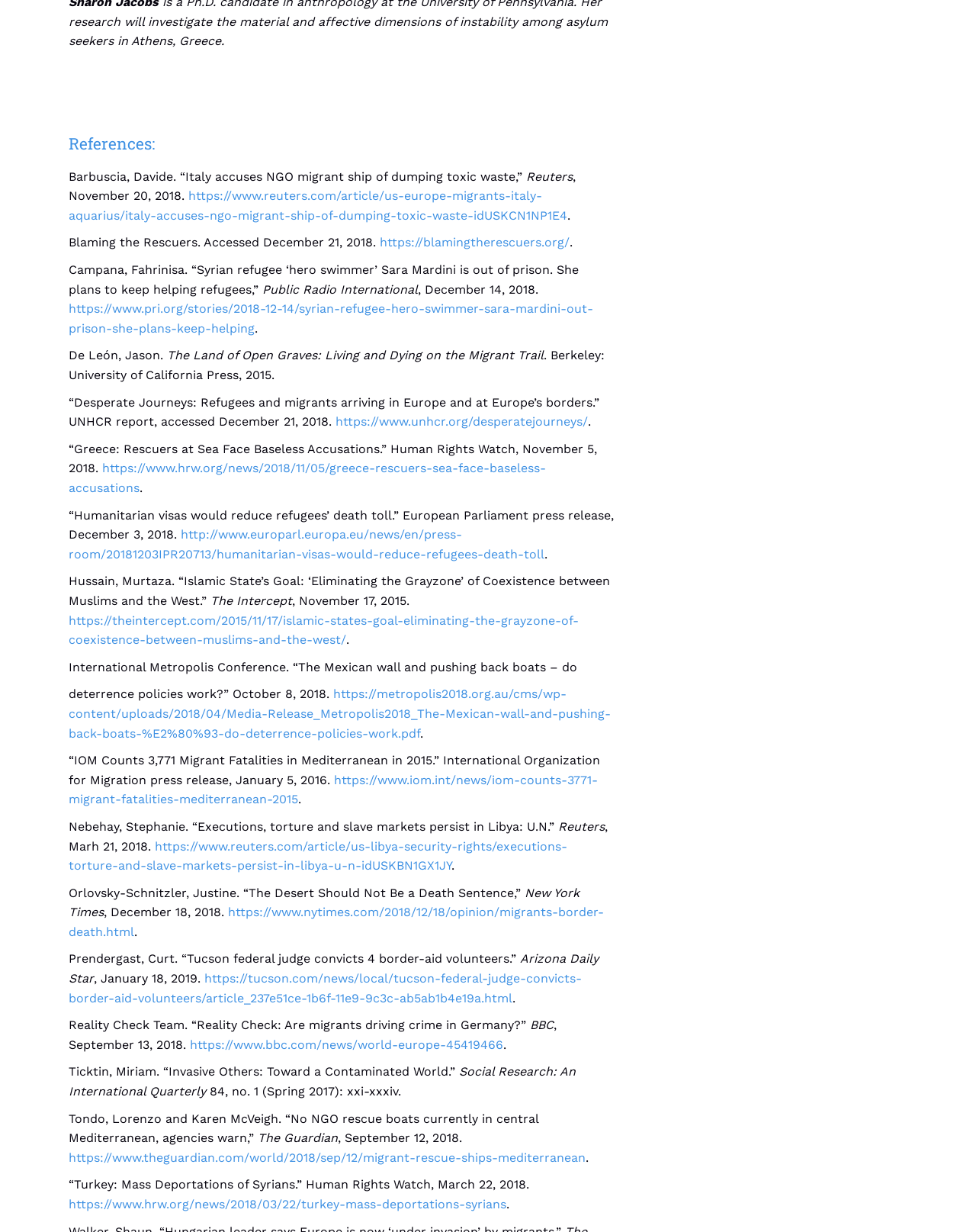Please find the bounding box coordinates for the clickable element needed to perform this instruction: "Access the report from UNHCR".

[0.344, 0.336, 0.602, 0.348]